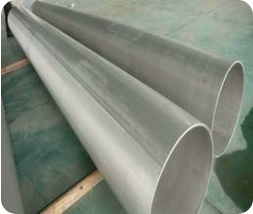What is the surface the pipes are lying on?
Give a detailed response to the question by analyzing the screenshot.

The caption describes the surface as a green tarpaulin or mat, which provides a background for the pipes to be showcased.